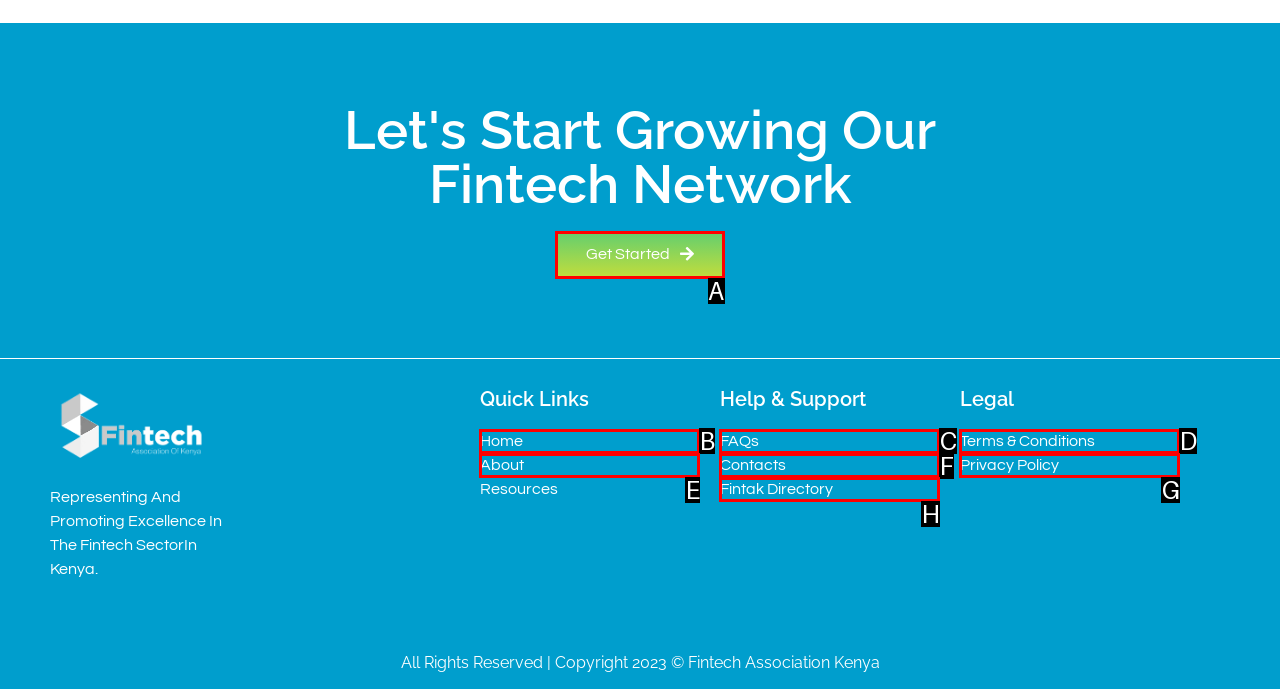Point out the correct UI element to click to carry out this instruction: Click on Get Started
Answer with the letter of the chosen option from the provided choices directly.

A